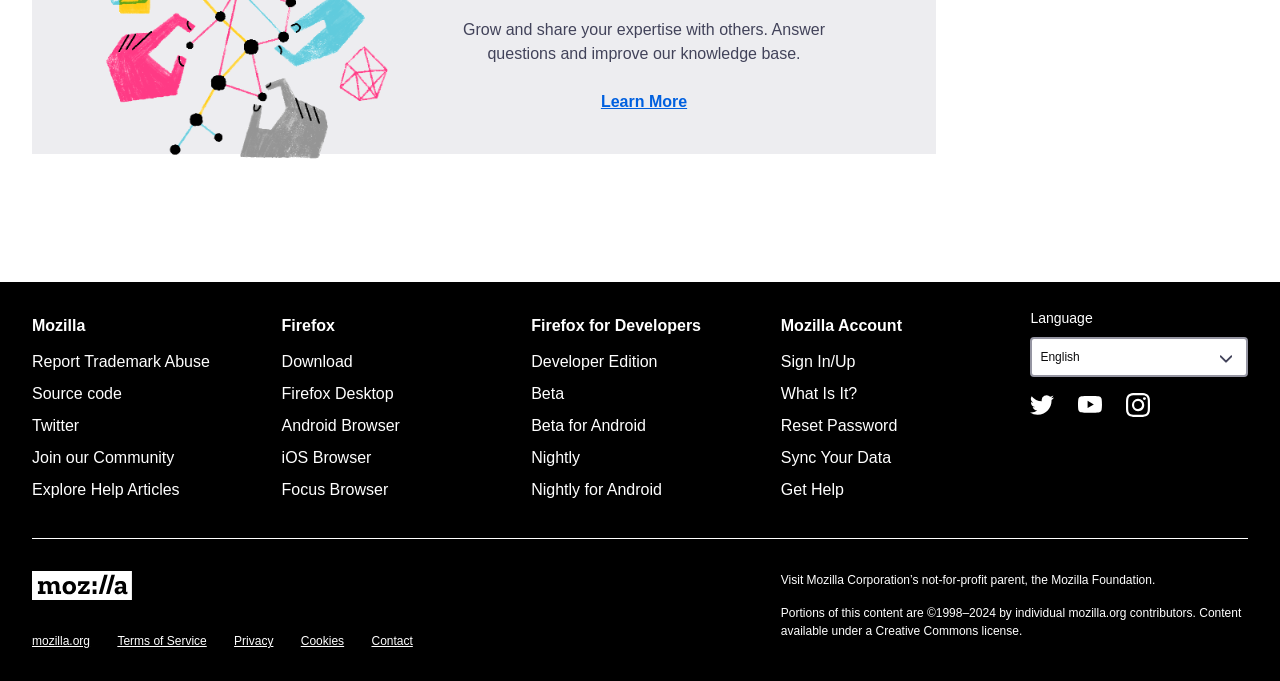Please find the bounding box coordinates of the clickable region needed to complete the following instruction: "Learn more about growing and sharing expertise". The bounding box coordinates must consist of four float numbers between 0 and 1, i.e., [left, top, right, bottom].

[0.469, 0.137, 0.537, 0.162]